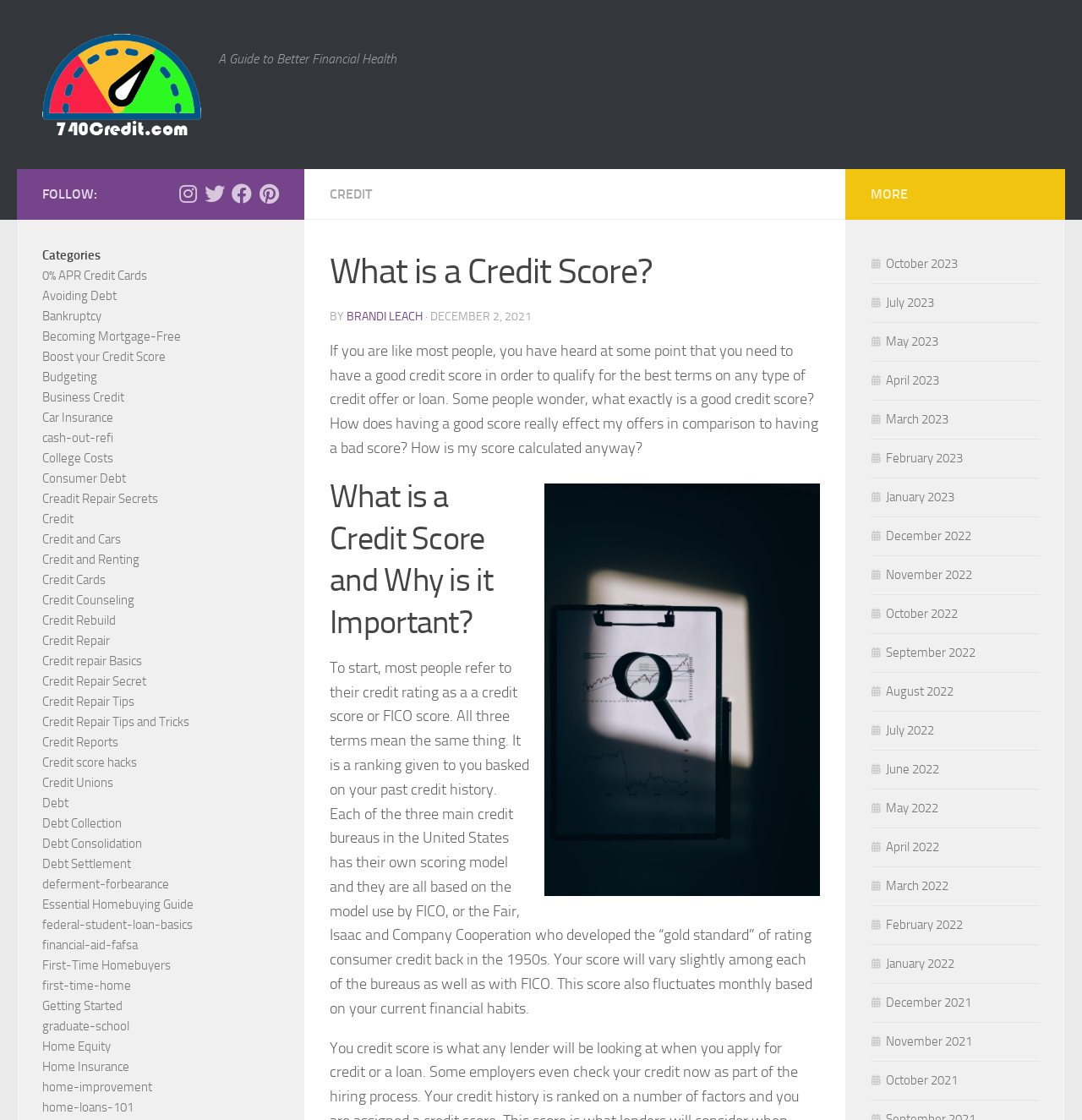Please locate the bounding box coordinates of the region I need to click to follow this instruction: "Check payment methods".

None